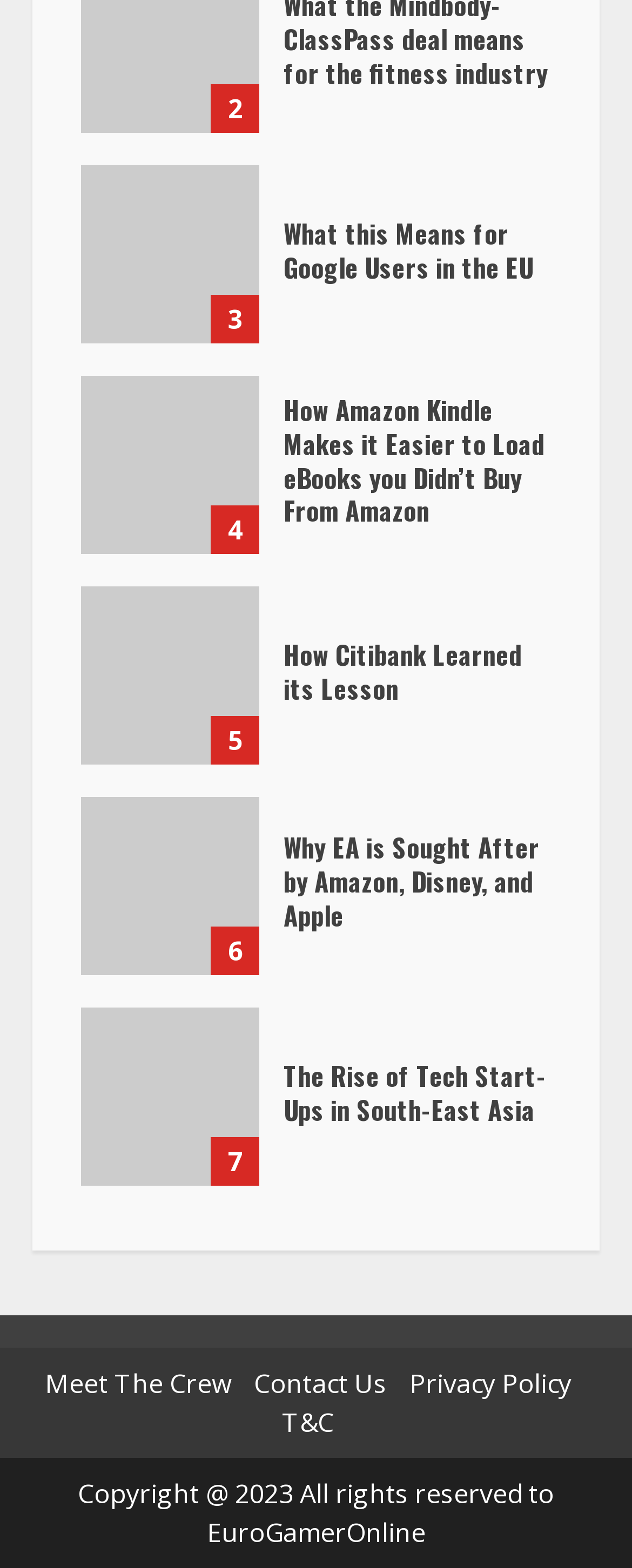Extract the bounding box for the UI element that matches this description: "Contact Us".

[0.401, 0.871, 0.612, 0.894]